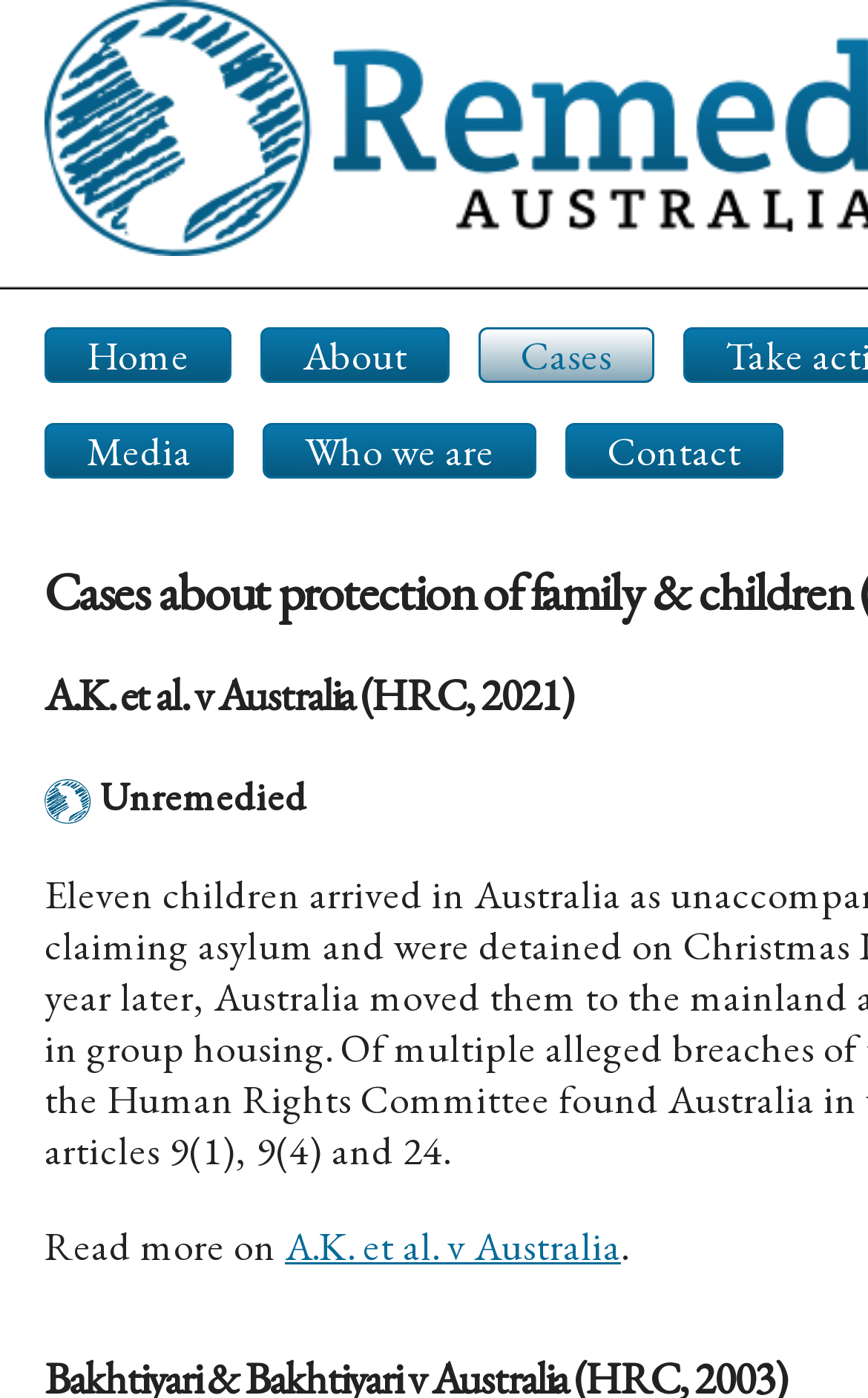What is the theme of the webpage?
Based on the image, answer the question with as much detail as possible.

The theme of the webpage can be inferred from the presence of case-related elements, such as the link 'A.K. et al. v Australia' and the text 'Unremedied'. The webpage appears to be showcasing legal cases, possibly related to human rights or social justice.